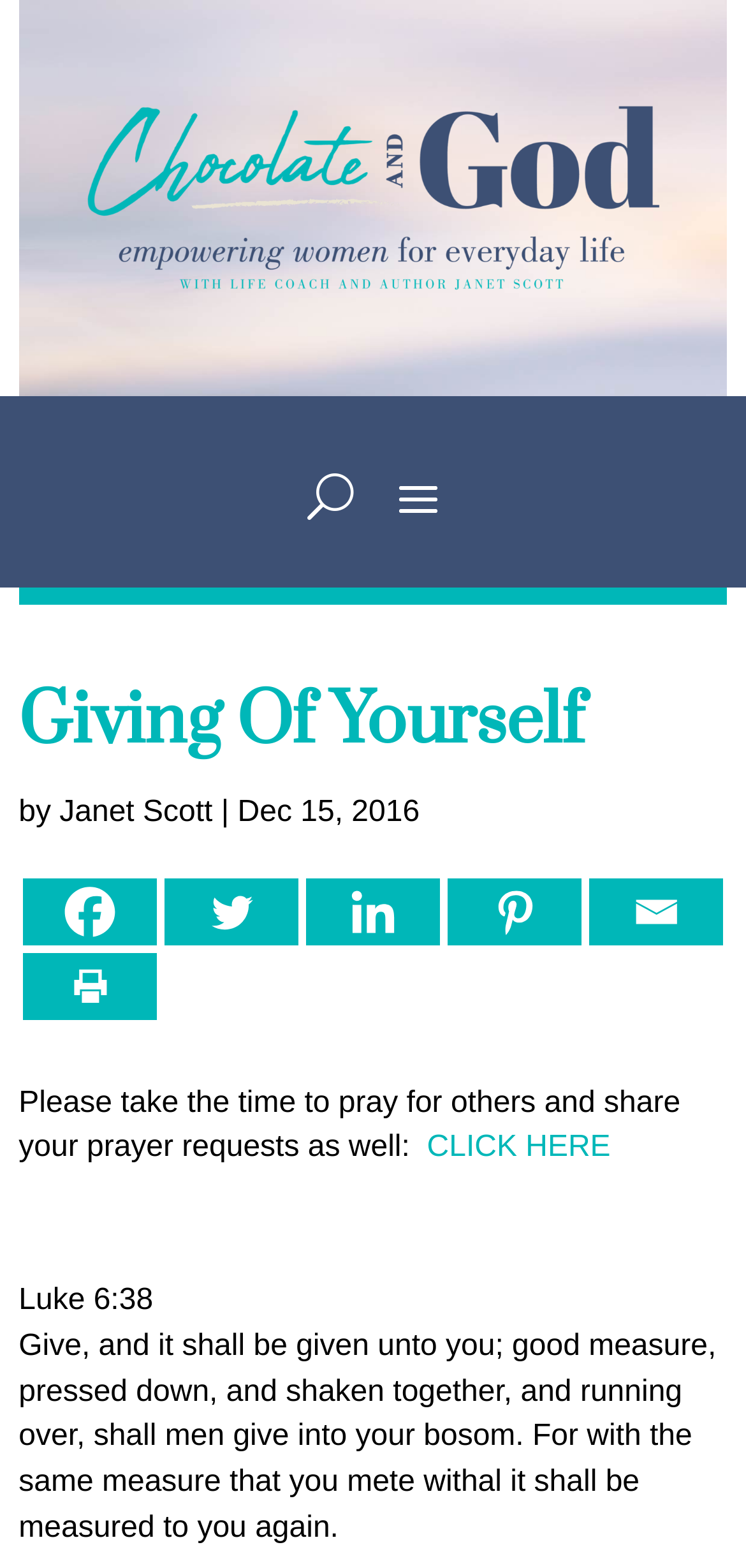Give a short answer to this question using one word or a phrase:
What is the purpose of the 'CLICK HERE' link?

To share prayer requests